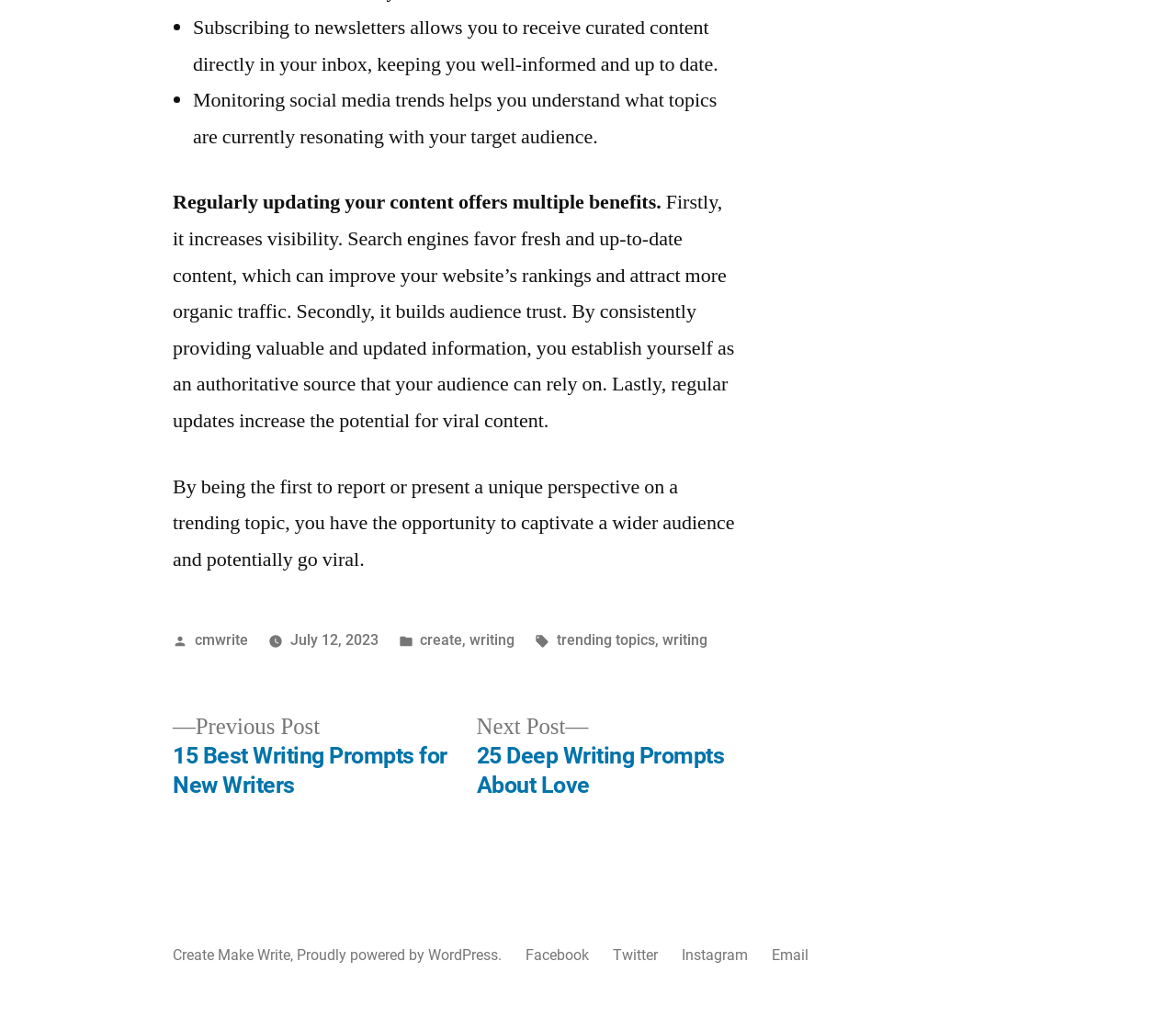Locate the bounding box coordinates of the element I should click to achieve the following instruction: "Follow on Facebook".

None